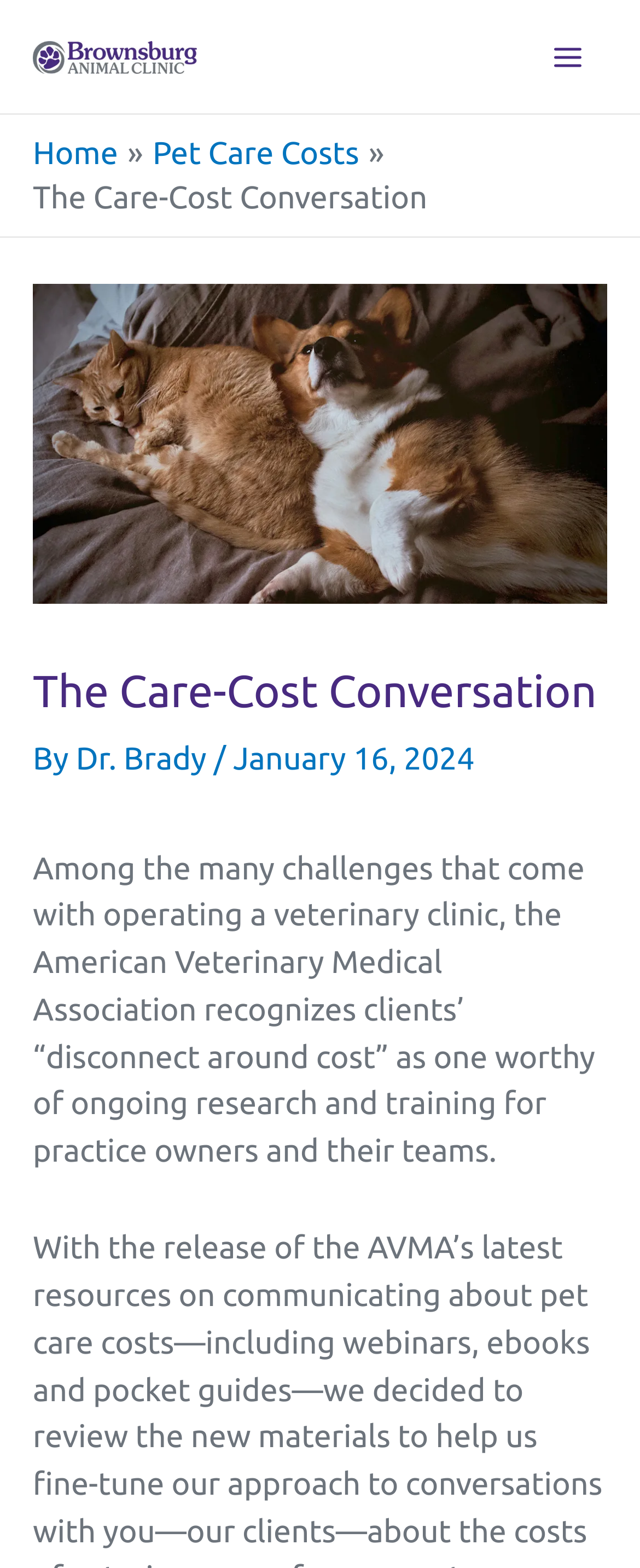When was the article published?
Give a single word or phrase as your answer by examining the image.

January 16, 2024